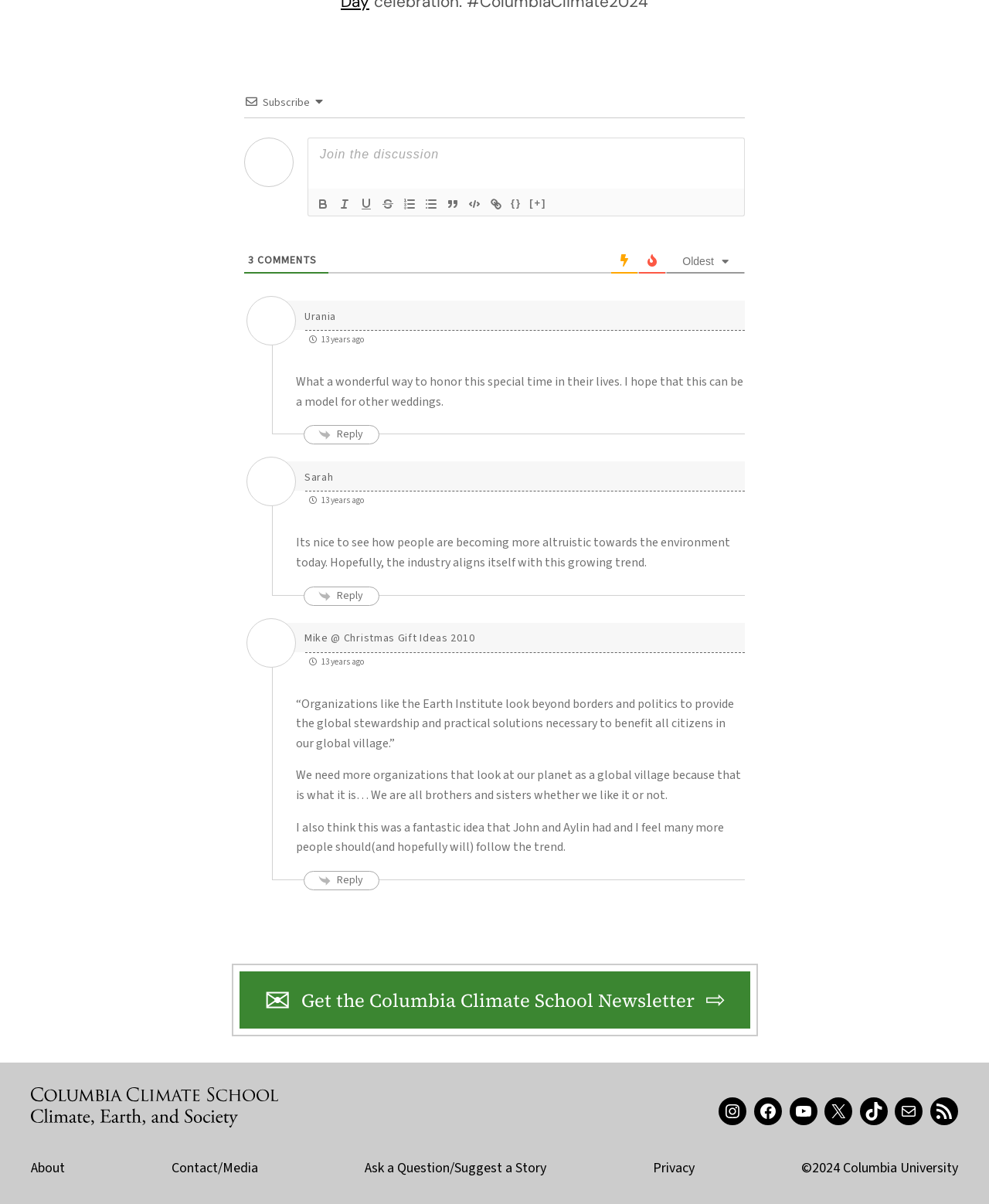Identify the bounding box for the described UI element. Provide the coordinates in (top-left x, top-left y, bottom-right x, bottom-right y) format with values ranging from 0 to 1: {}

[0.512, 0.162, 0.531, 0.177]